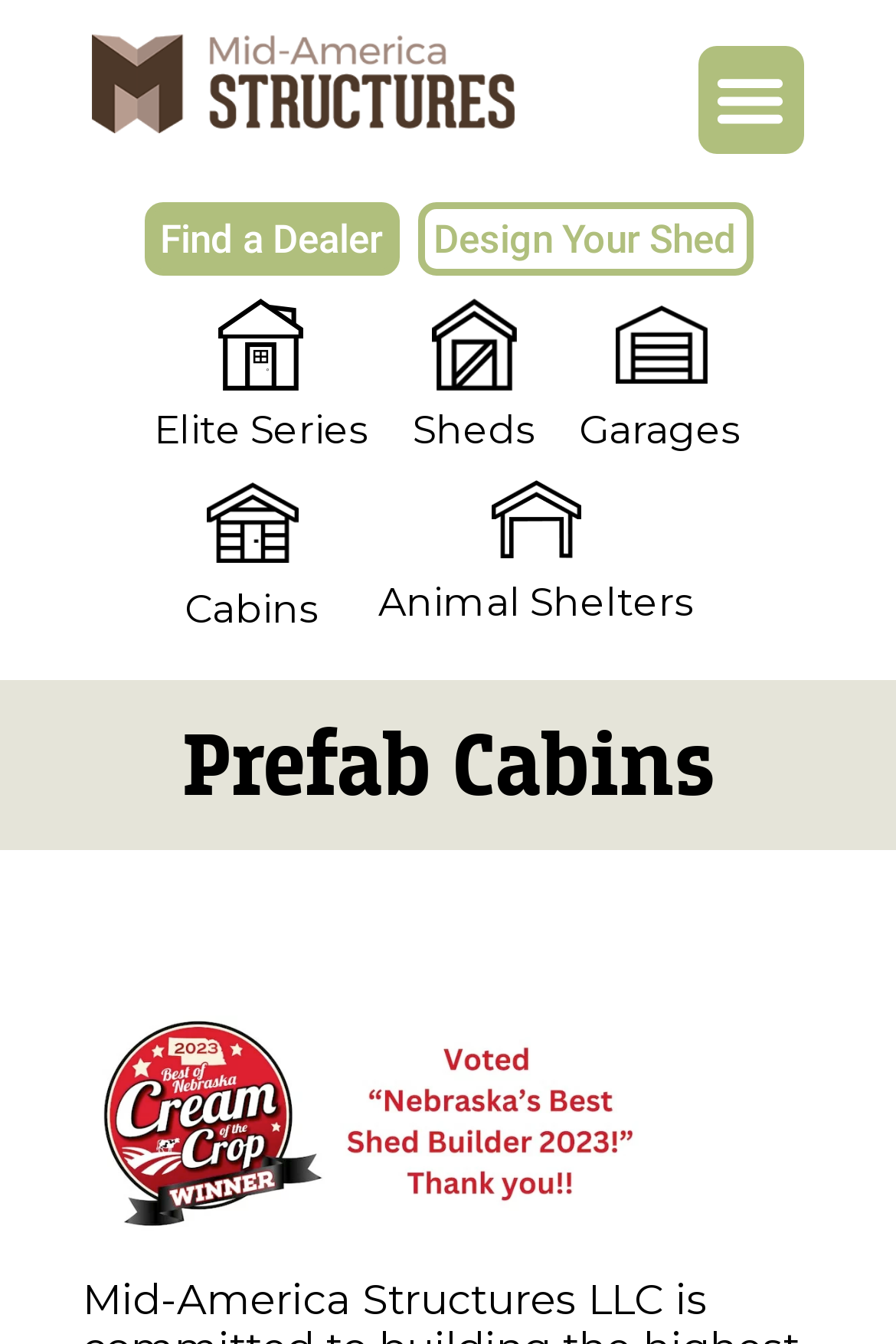Please determine the bounding box coordinates of the element's region to click for the following instruction: "Toggle the menu".

[0.778, 0.034, 0.897, 0.114]